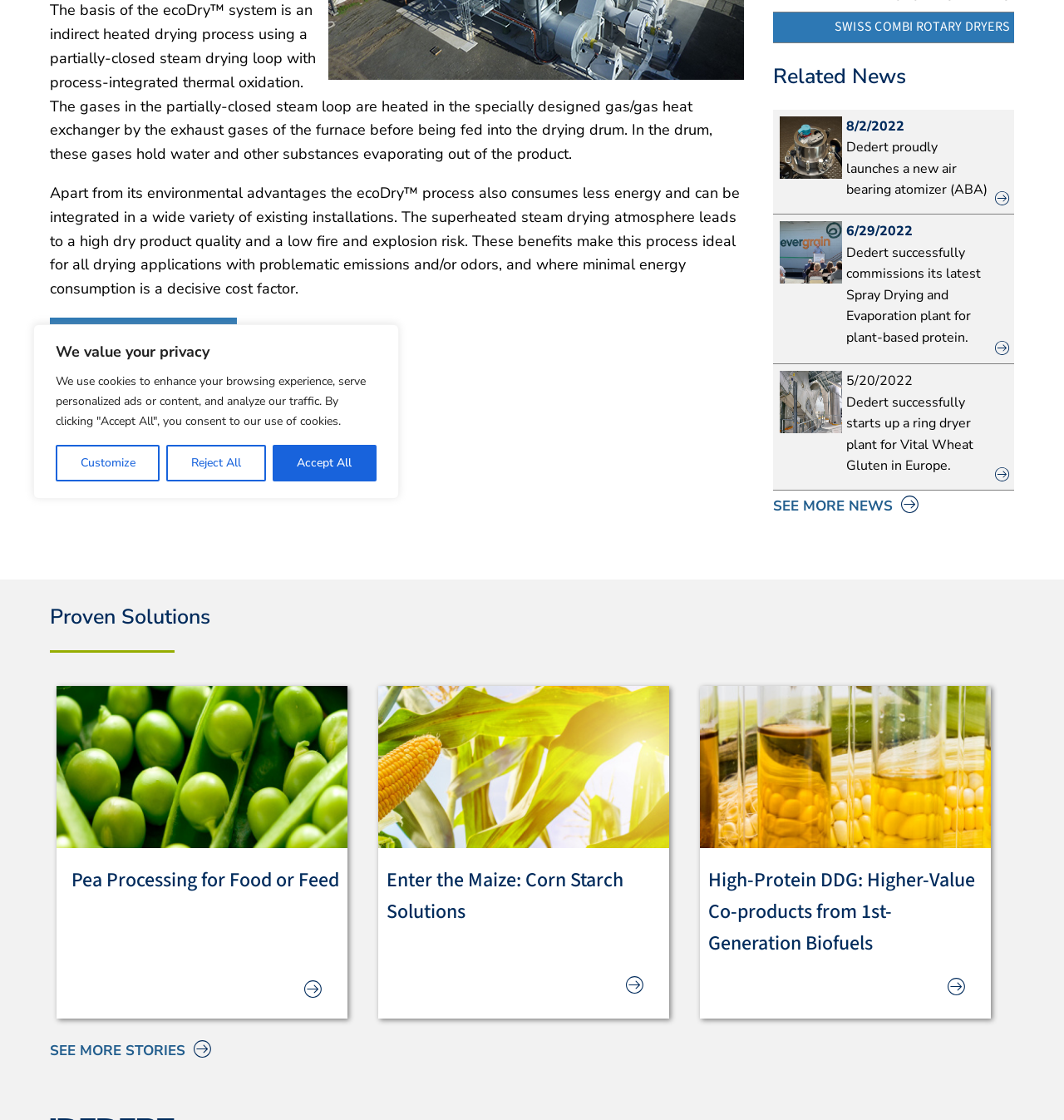Identify the bounding box for the UI element that is described as follows: "5/20/2022".

[0.795, 0.331, 0.858, 0.35]